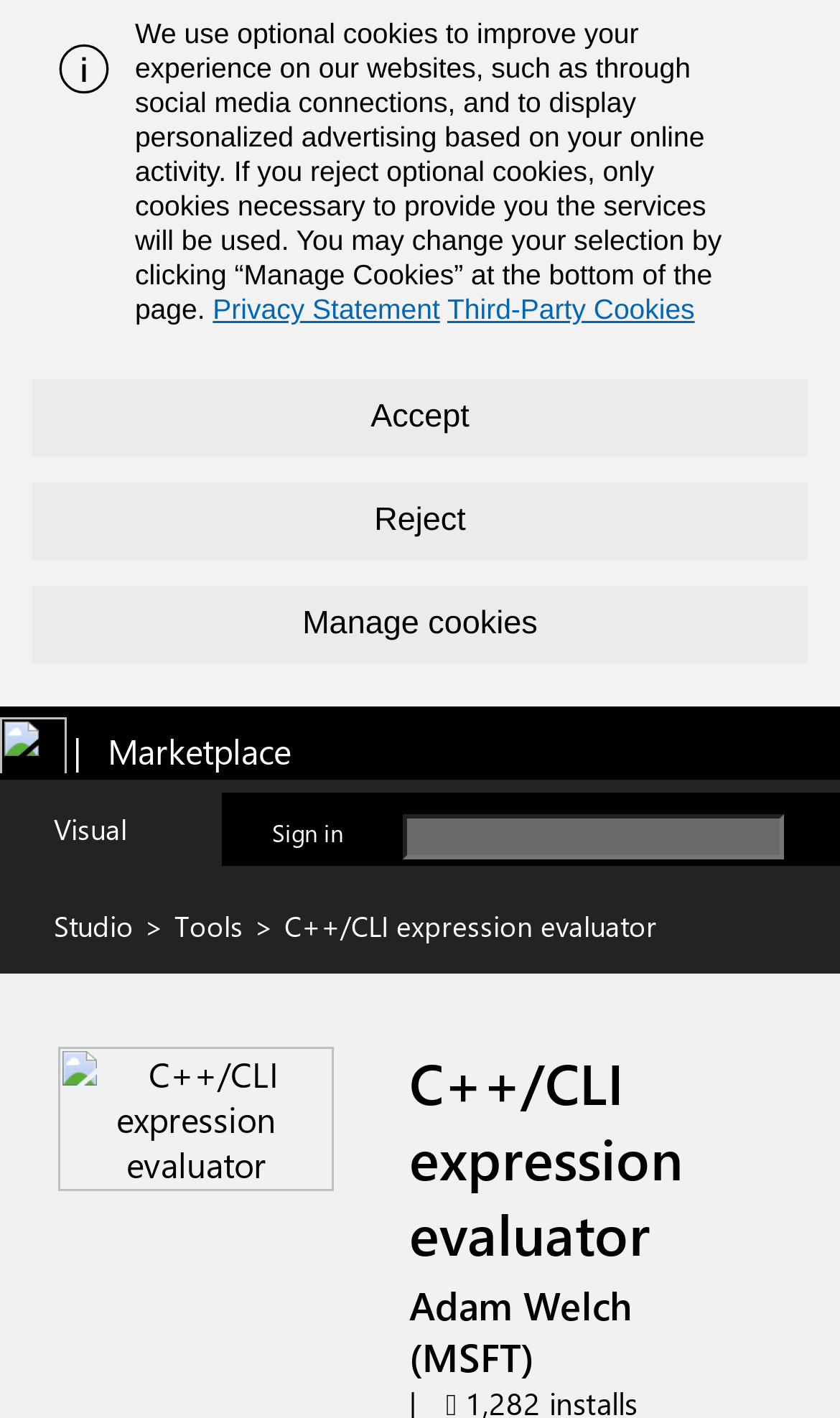What is the purpose of the search box?
Using the information from the image, give a concise answer in one word or a short phrase.

To search